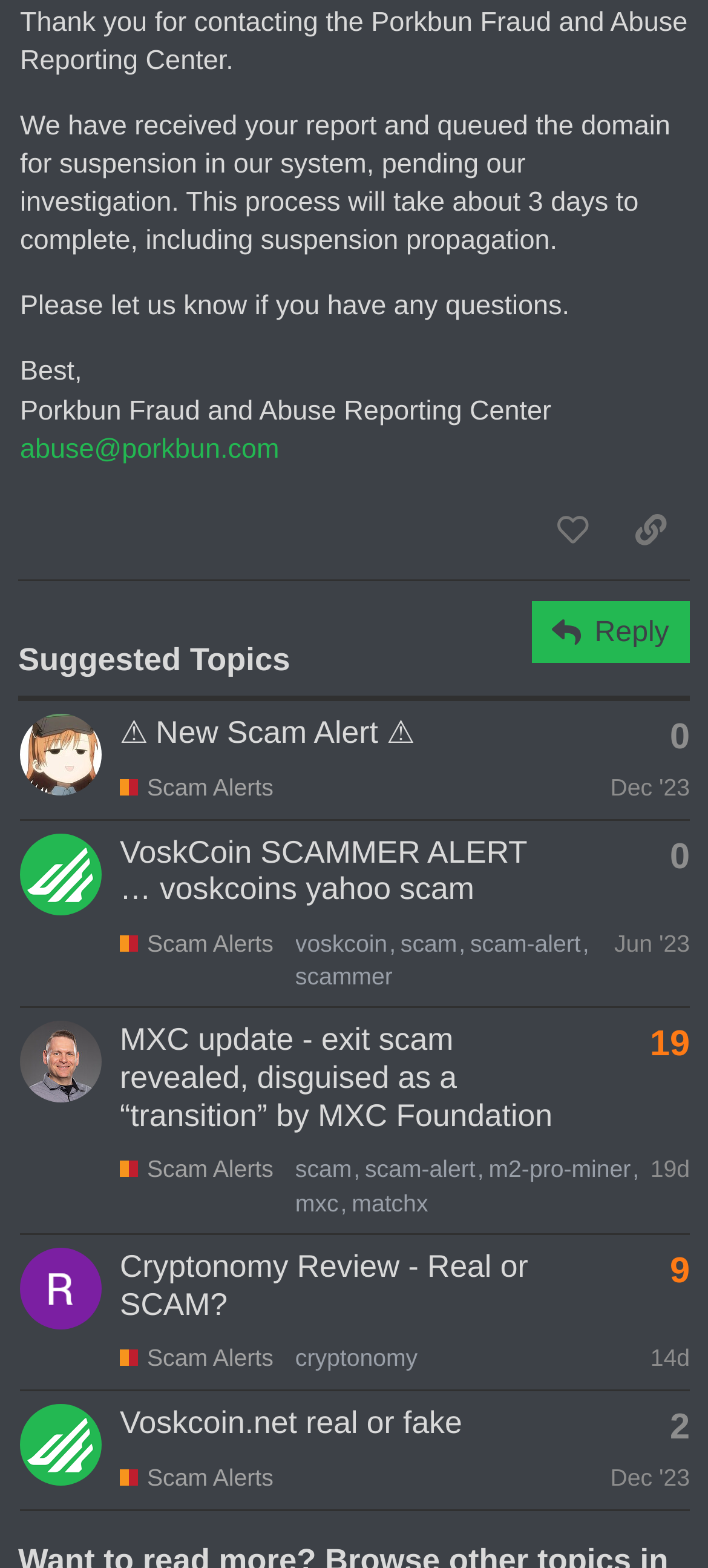Please identify the bounding box coordinates of the clickable region that I should interact with to perform the following instruction: "Reply to the post". The coordinates should be expressed as four float numbers between 0 and 1, i.e., [left, top, right, bottom].

[0.751, 0.383, 0.974, 0.423]